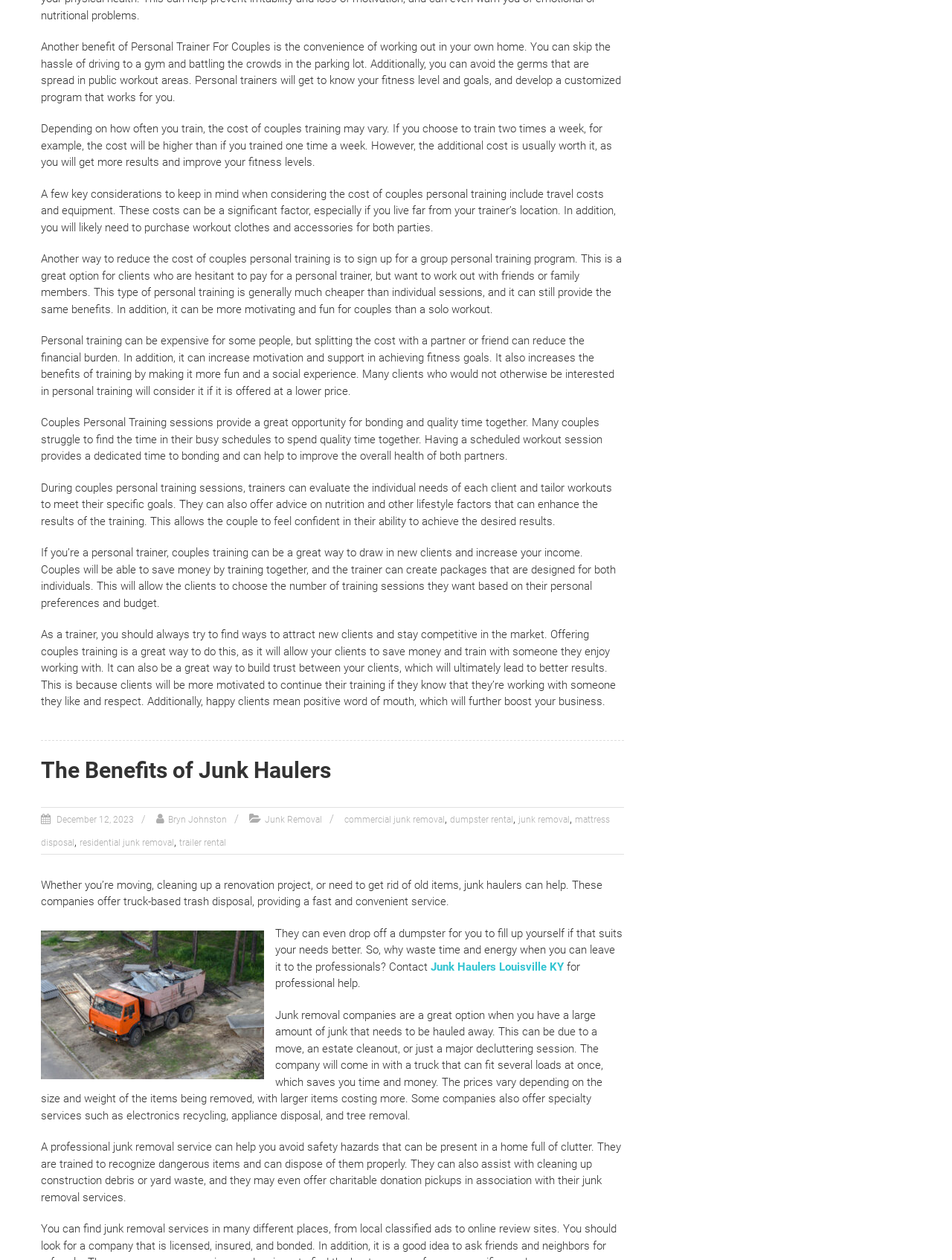What is the focus of the webpage?
Craft a detailed and extensive response to the question.

The webpage seems to be focused on two main topics: the benefits of personal training for couples and the services provided by junk haulers, including junk removal and dumpster rental.